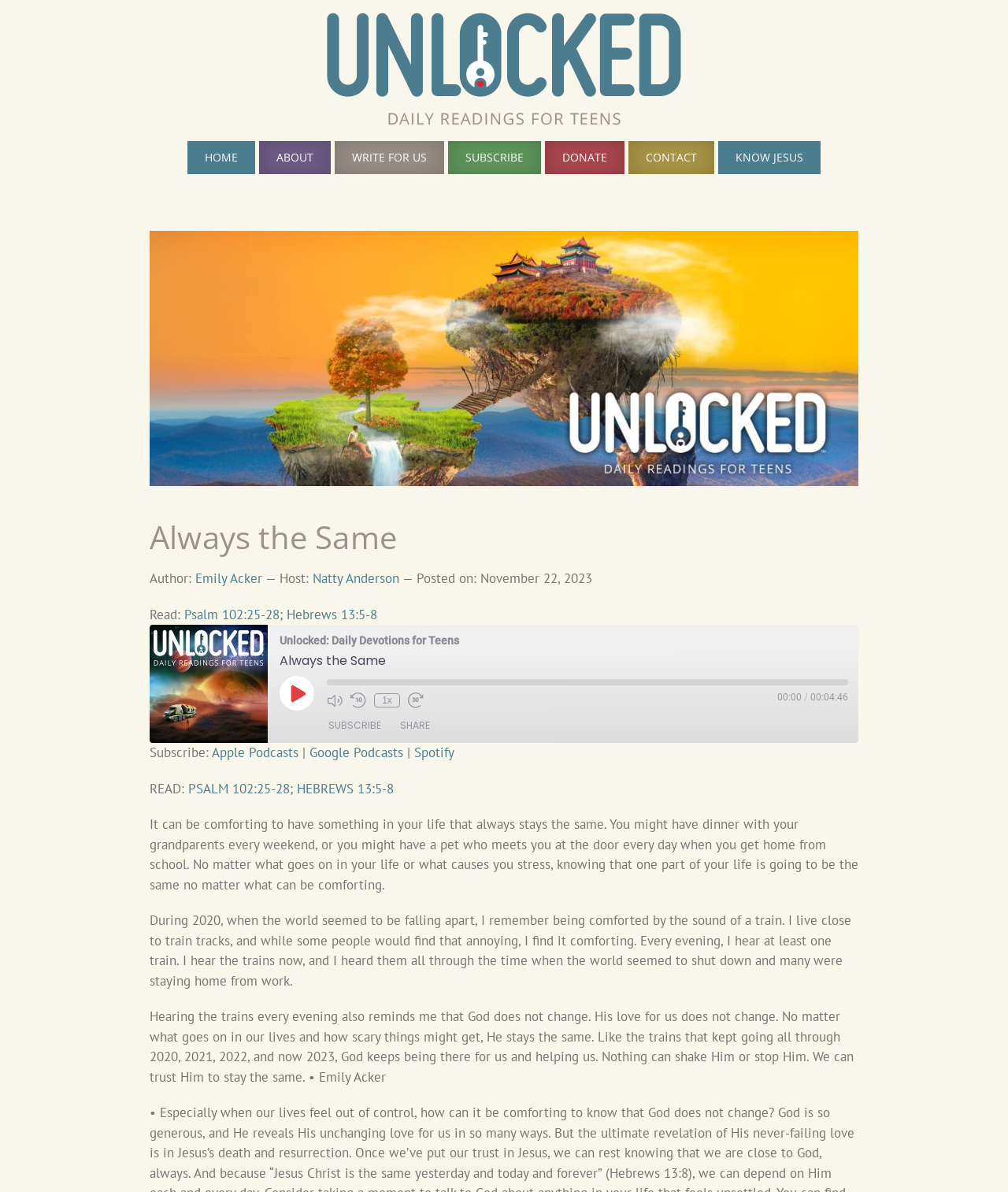Create a detailed narrative describing the layout and content of the webpage.

This webpage is a devotional article titled "Always the Same" from Unlocked Teen Devotional. At the top, there is a logo of Unlocked Teen Devotional, followed by a navigation menu with links to HOME, ABOUT, WRITE FOR US, SUBSCRIBE, DONATE, CONTACT, and KNOW JESUS. Below the navigation menu, the title "Always the Same" is displayed prominently.

The article is written by Emily Acker and hosted by Natty Anderson. The posting date is November 22, 2023. The article begins with a reference to Psalm 102:25-28 and Hebrews 13:5-8. There is an image on the left side of the page, and below it, the title "Unlocked: Daily Devotions for Teens" is displayed.

The main content of the article is a devotional message that discusses the comfort of having something in life that always stays the same, such as a regular dinner with grandparents or a pet that greets you at the door. The author shares a personal experience of finding comfort in the sound of a train during a difficult time and reflects on how God's love and presence remain constant despite the changes and challenges in life.

On the right side of the page, there are audio controls, including a play button, a progress bar, and buttons to mute/unmute, rewind, and fast forward. There are also links to subscribe, share, and download the episode, as well as options to copy the RSS feed URL and episode URL.

At the bottom of the page, there are additional links to subscribe to the podcast on Apple Podcasts, Google Podcasts, and Spotify, as well as a section to share the episode on Facebook, Twitter, or via a link. There is also an option to embed the episode on another website.